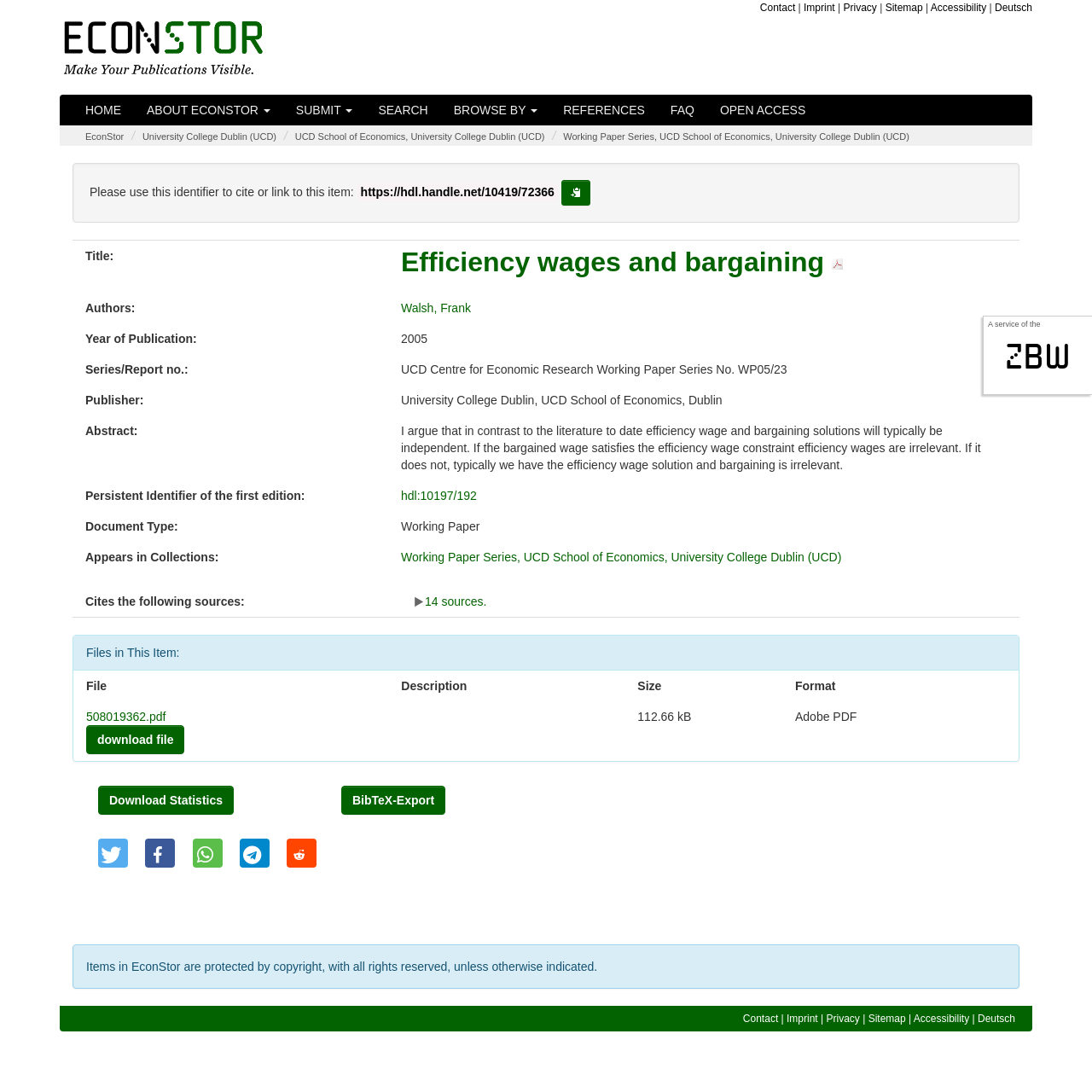Please answer the following query using a single word or phrase: 
What is the year of publication?

2005